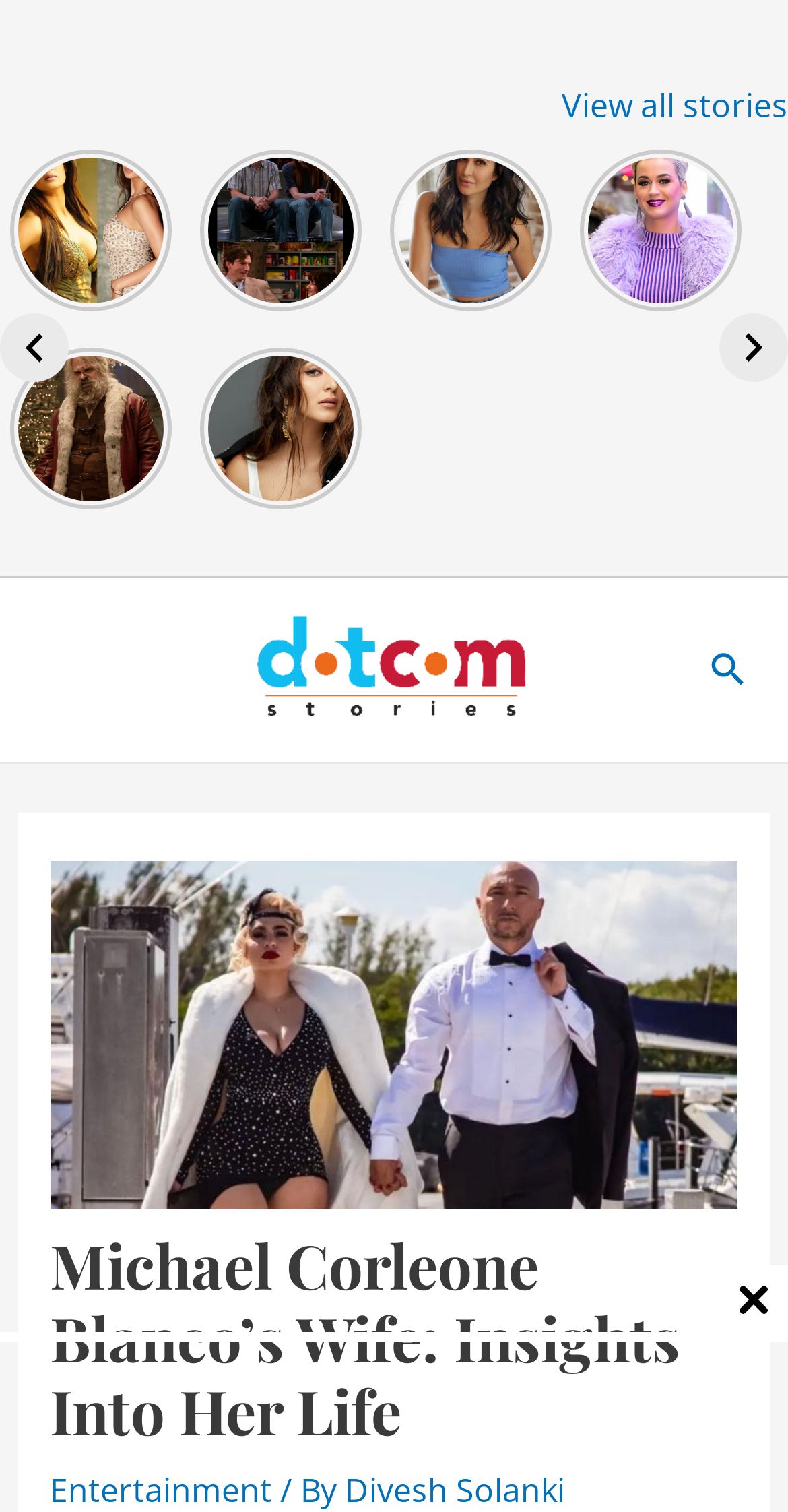Please identify the bounding box coordinates of the area that needs to be clicked to follow this instruction: "Read about Michael Corleone Blanco's wife".

[0.063, 0.813, 0.937, 0.958]